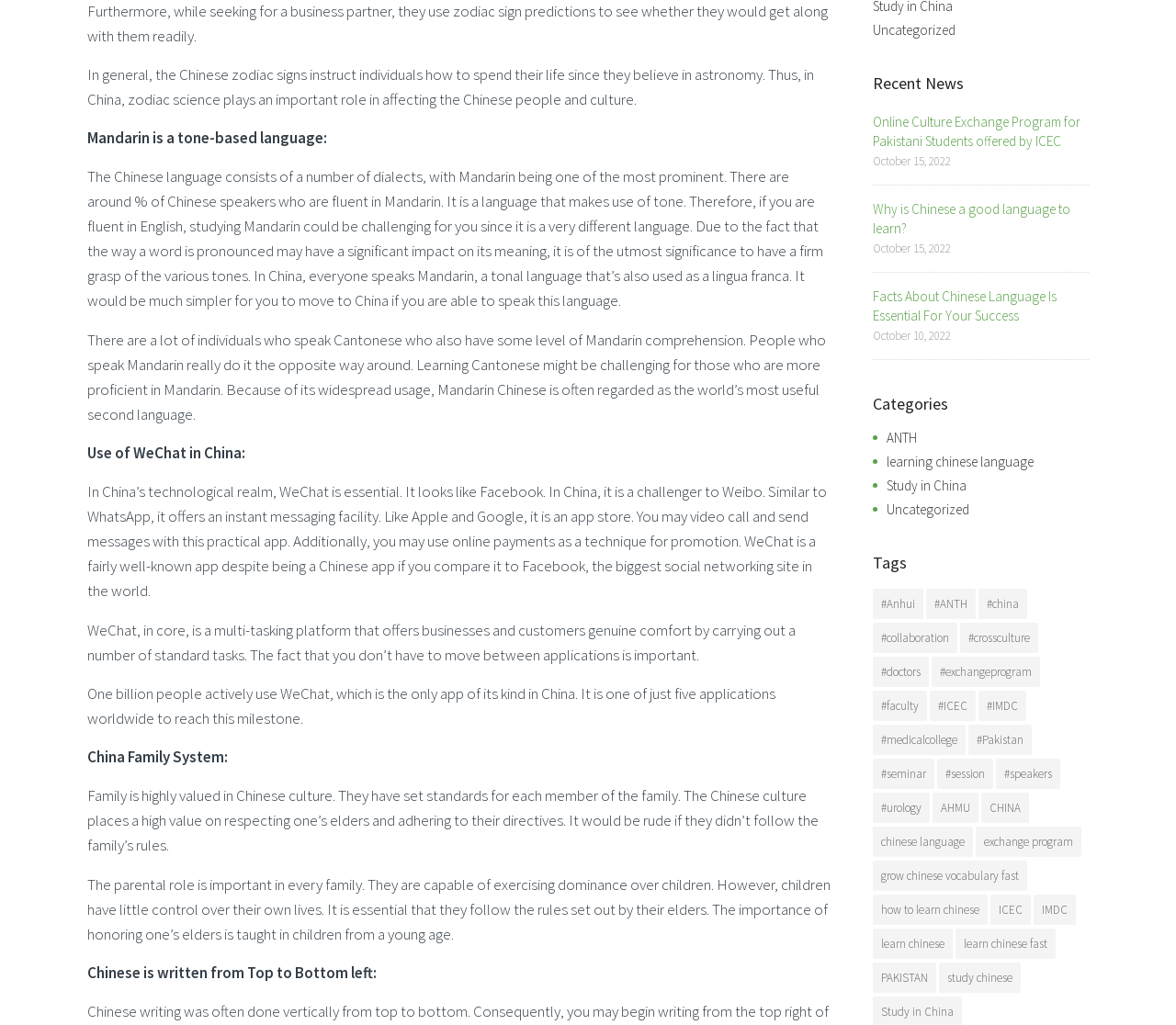Answer the question briefly using a single word or phrase: 
What is the tone-based language discussed on the webpage?

Mandarin